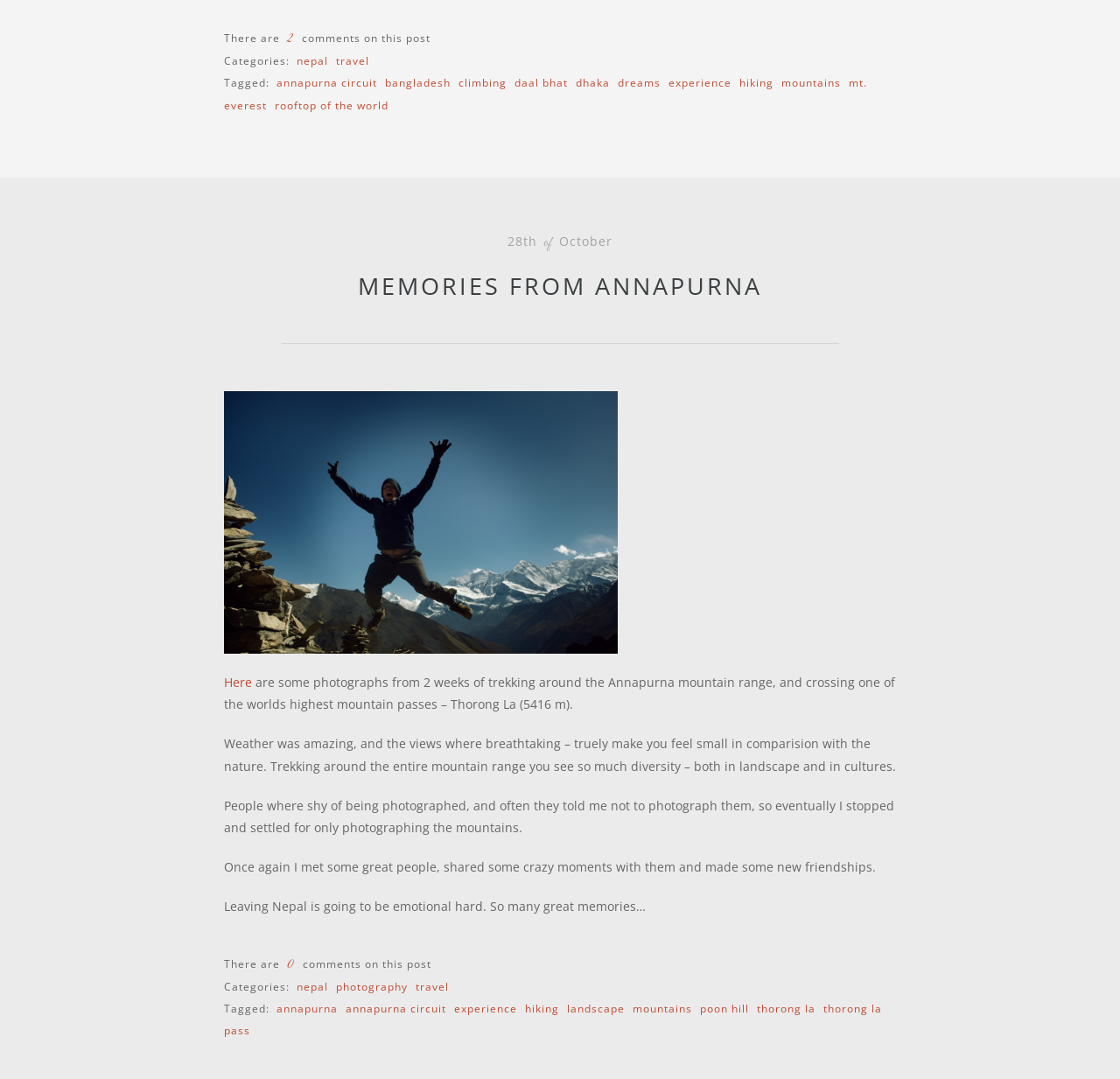What is the number of comments on this post?
Using the image, answer in one word or phrase.

2